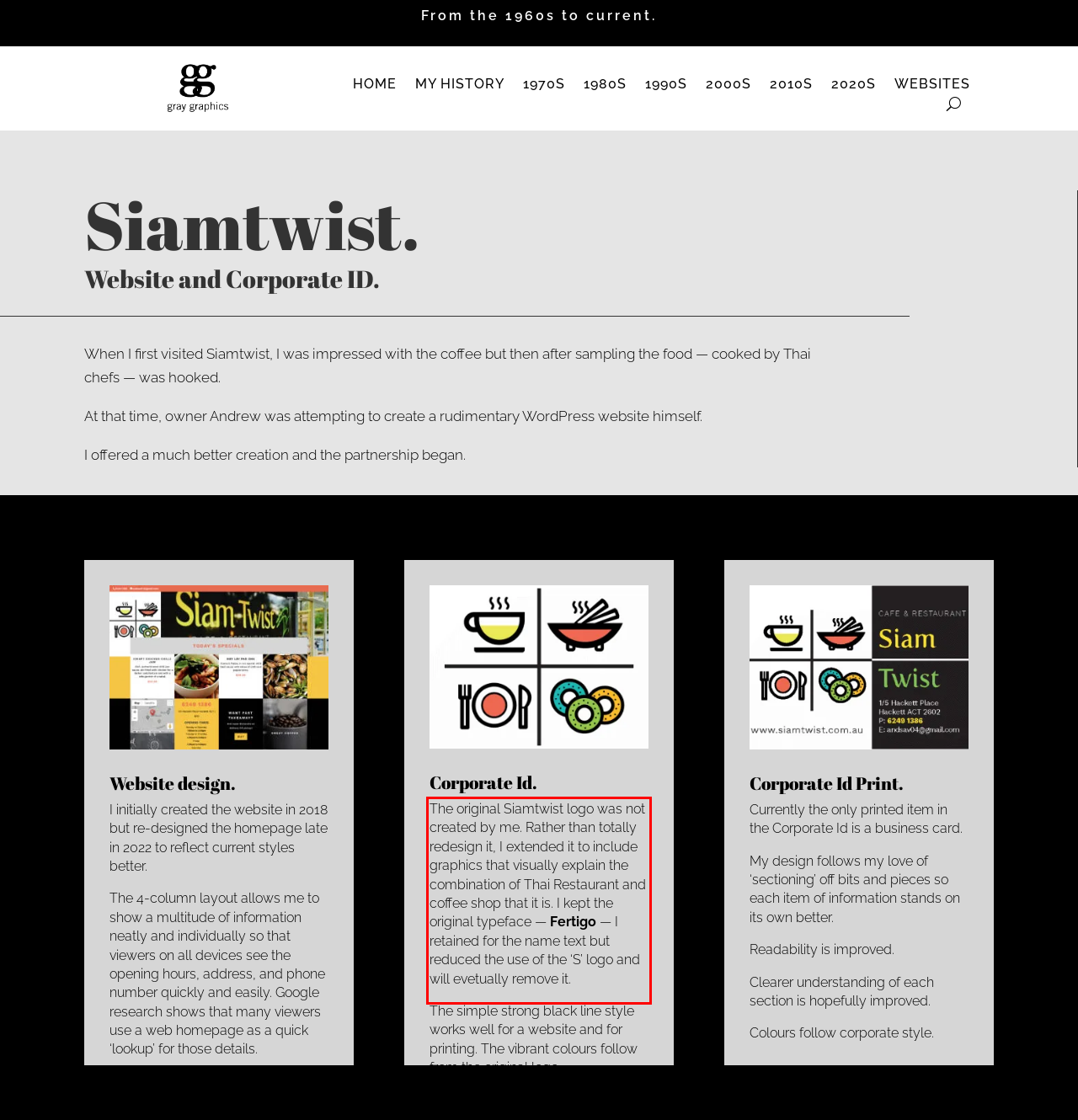Using the provided screenshot of a webpage, recognize and generate the text found within the red rectangle bounding box.

The original Siamtwist logo was not created by me. Rather than totally redesign it, I extended it to include graphics that visually explain the combination of Thai Restaurant and coffee shop that it is. I kept the original typeface — Fertigo — I retained for the name text but reduced the use of the ‘S’ logo and will evetually remove it.